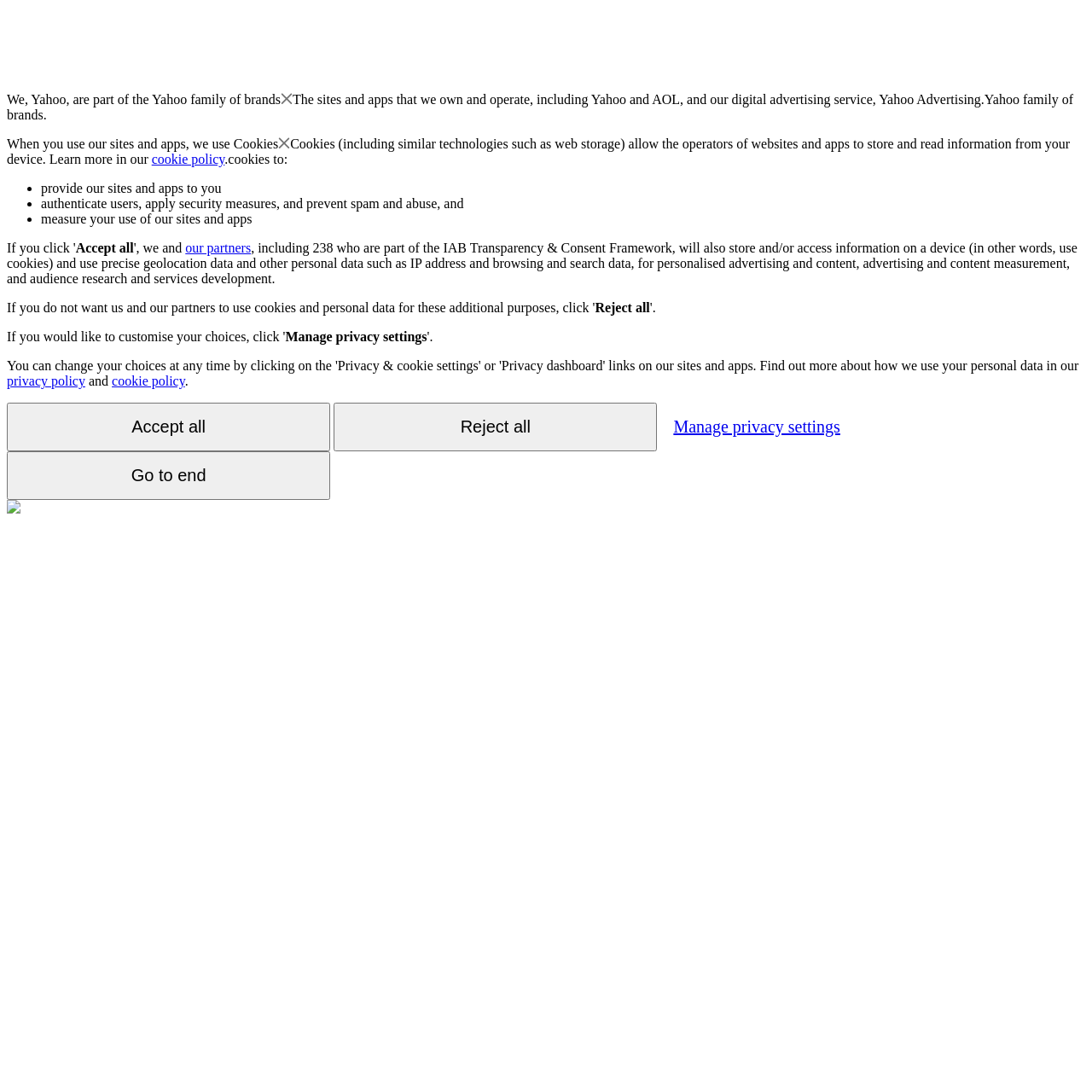Point out the bounding box coordinates of the section to click in order to follow this instruction: "Click on the 'ABOUT' link".

None